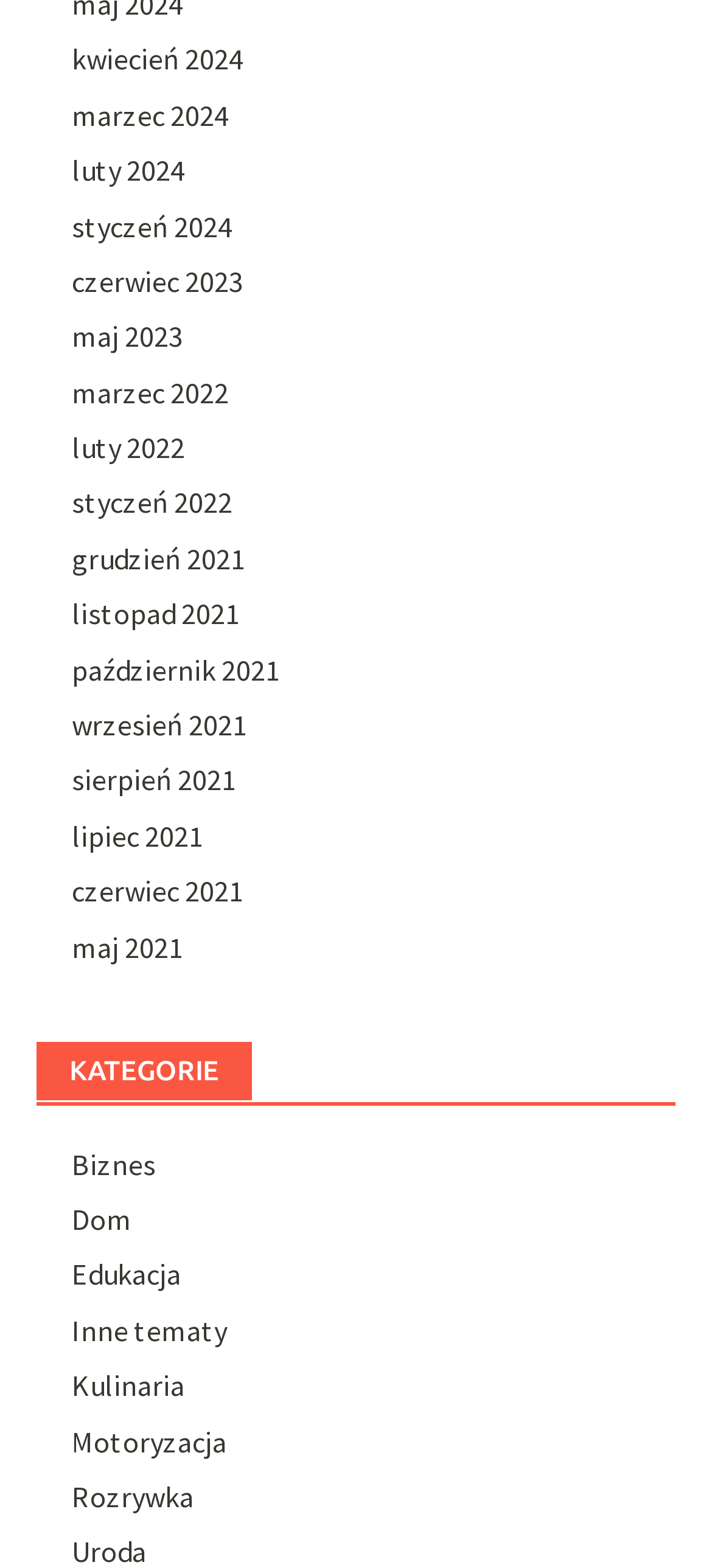Specify the bounding box coordinates of the area to click in order to execute this command: 'Check Motorization'. The coordinates should consist of four float numbers ranging from 0 to 1, and should be formatted as [left, top, right, bottom].

[0.1, 0.907, 0.318, 0.93]